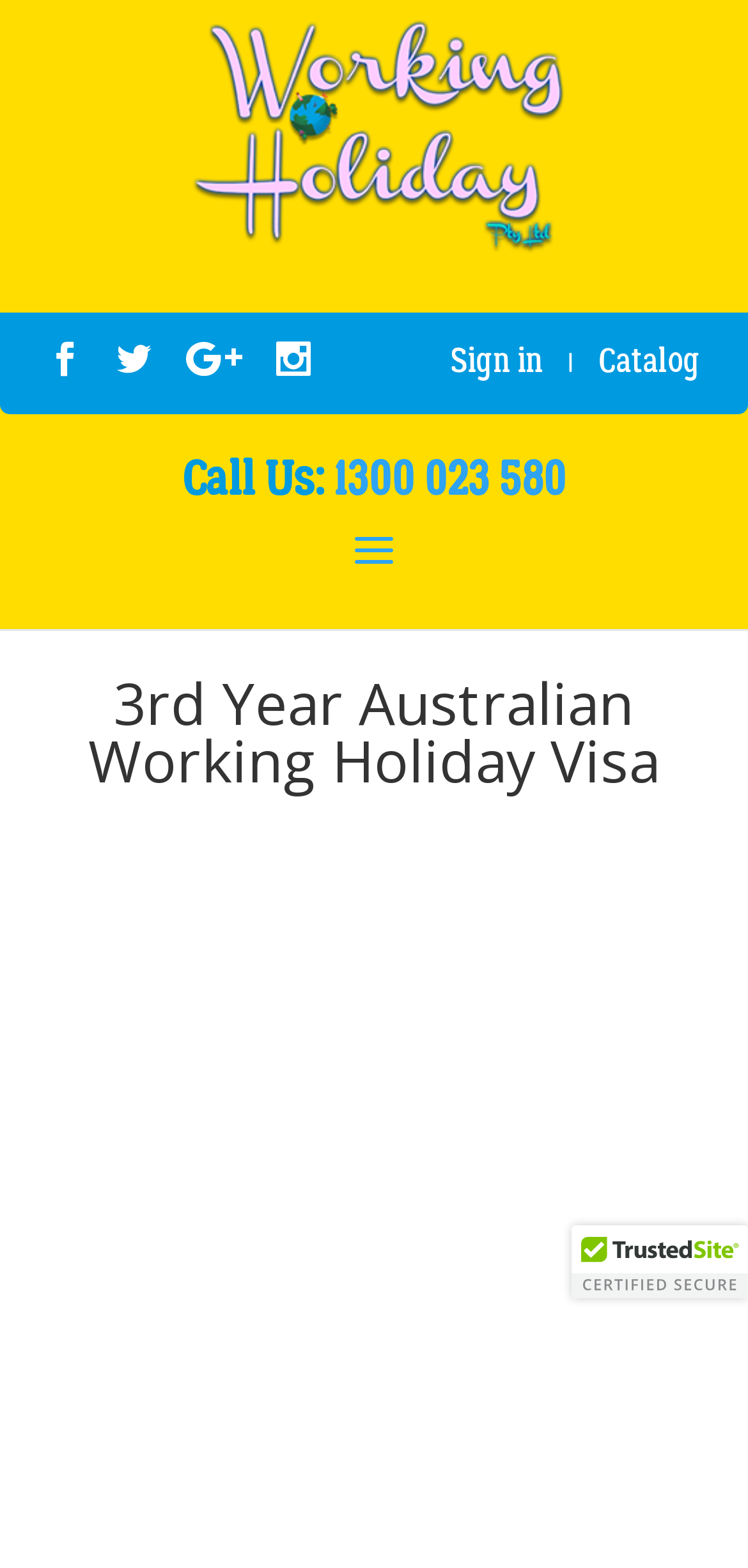Please locate the bounding box coordinates of the element that needs to be clicked to achieve the following instruction: "Click on Working Holiday link". The coordinates should be four float numbers between 0 and 1, i.e., [left, top, right, bottom].

[0.255, 0.074, 0.755, 0.097]